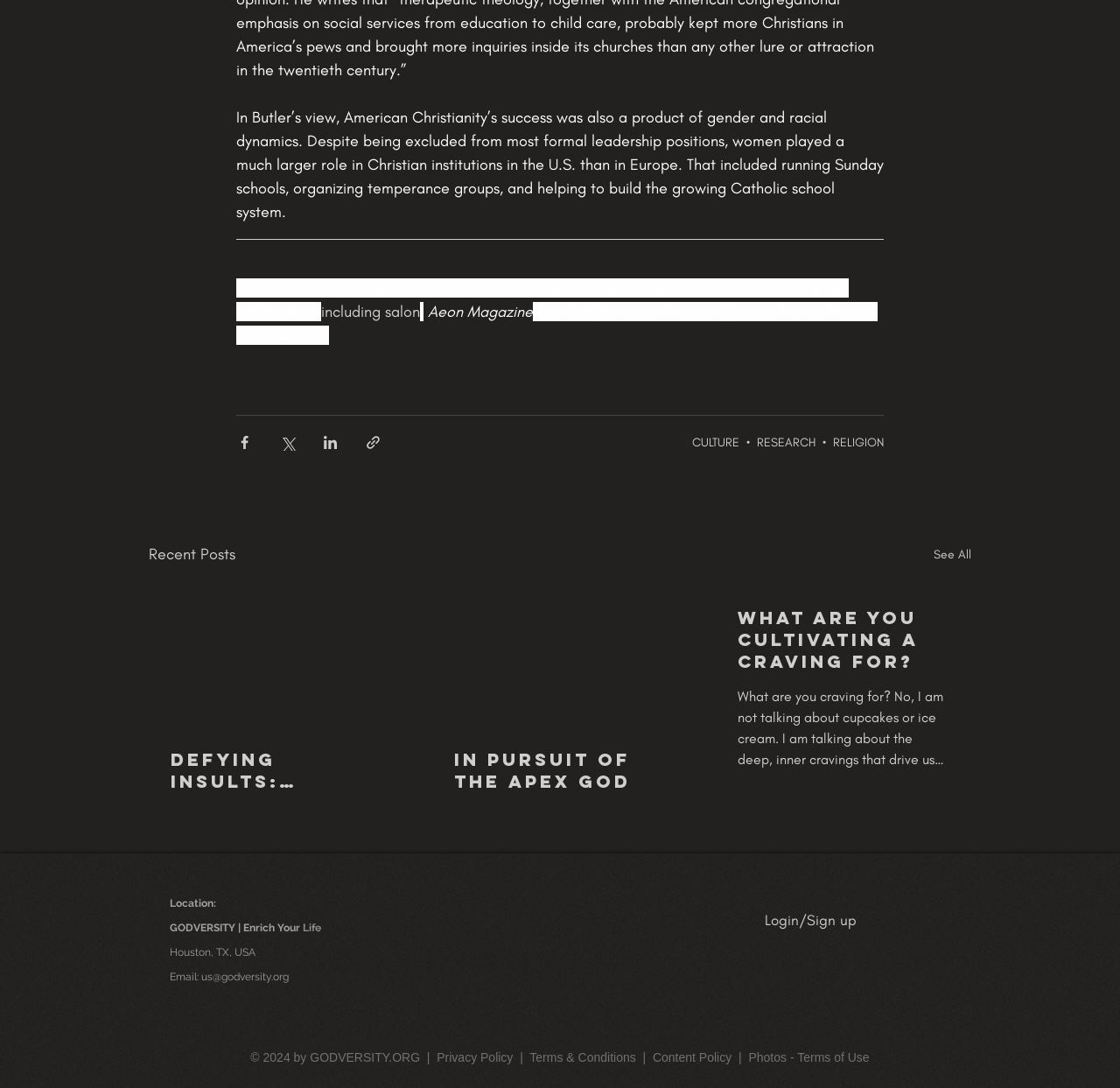What is the copyright year of GODVERSITY.ORG?
Answer the question using a single word or phrase, according to the image.

2024